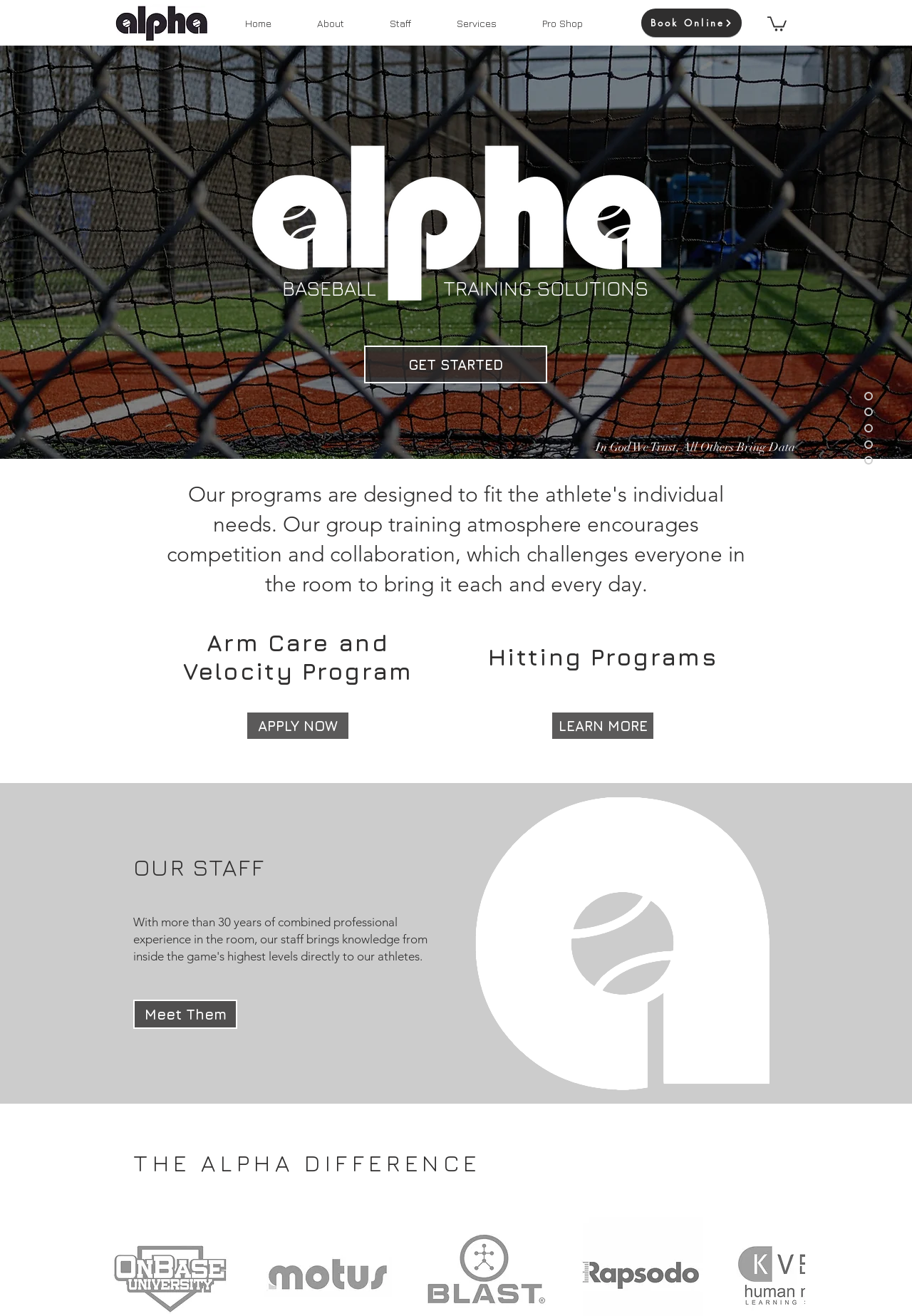Identify the bounding box coordinates for the UI element described as: "THE TMS". The coordinates should be provided as four floats between 0 and 1: [left, top, right, bottom].

None